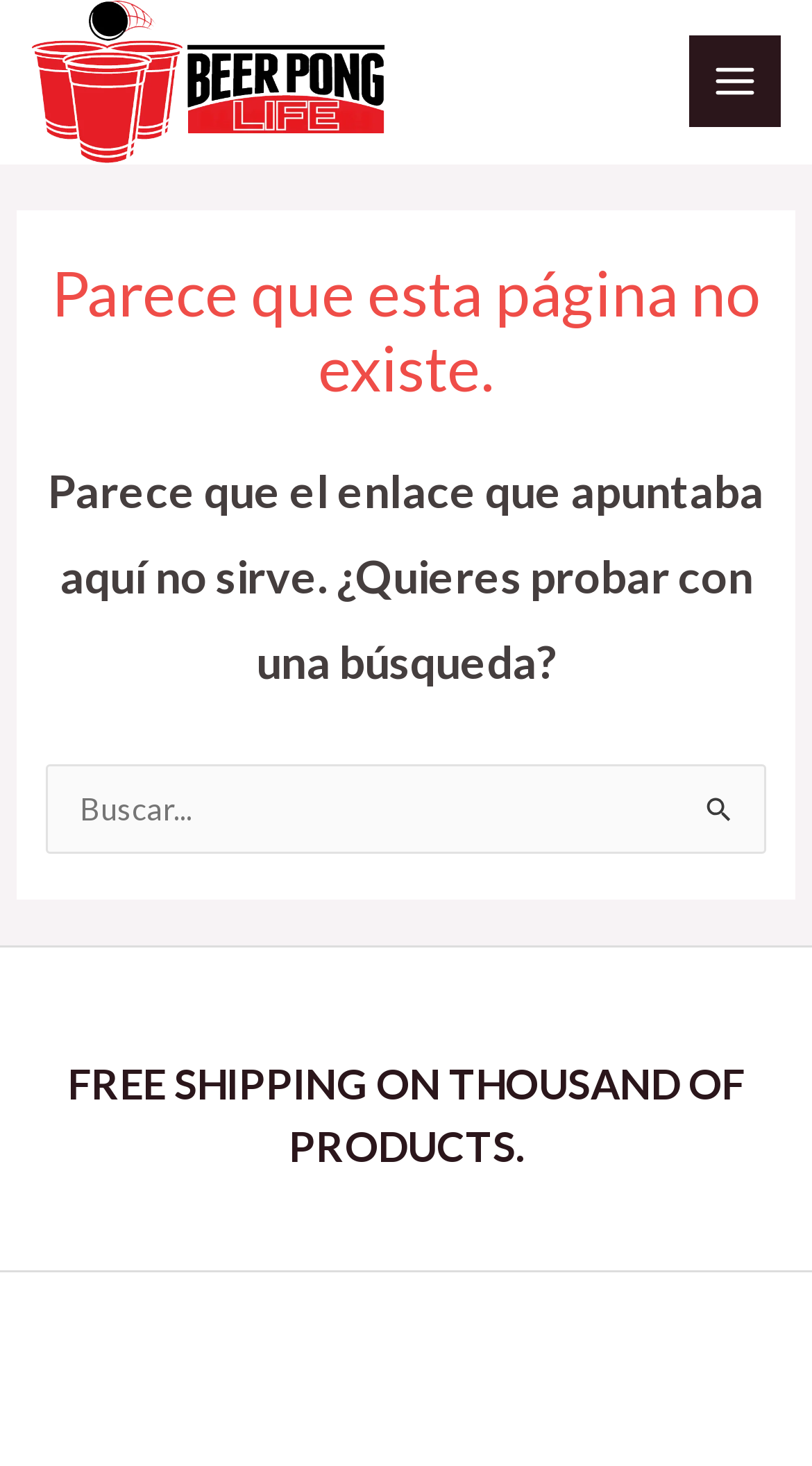What is the search button text?
Using the image provided, answer with just one word or phrase.

Buscar